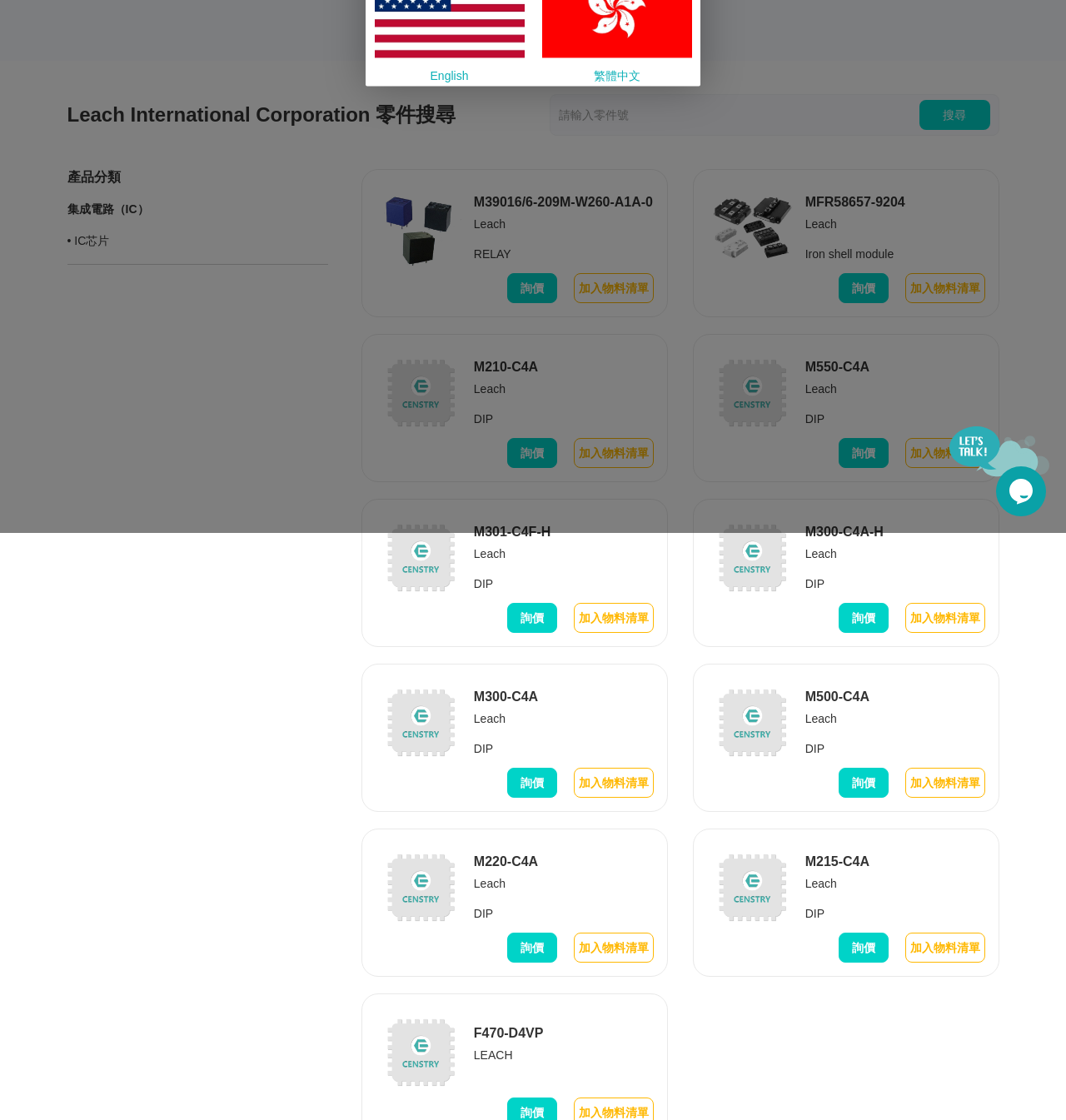Extract the bounding box coordinates of the UI element described by: "M215-C4A". The coordinates should include four float numbers ranging from 0 to 1, e.g., [left, top, right, bottom].

[0.755, 0.763, 0.816, 0.775]